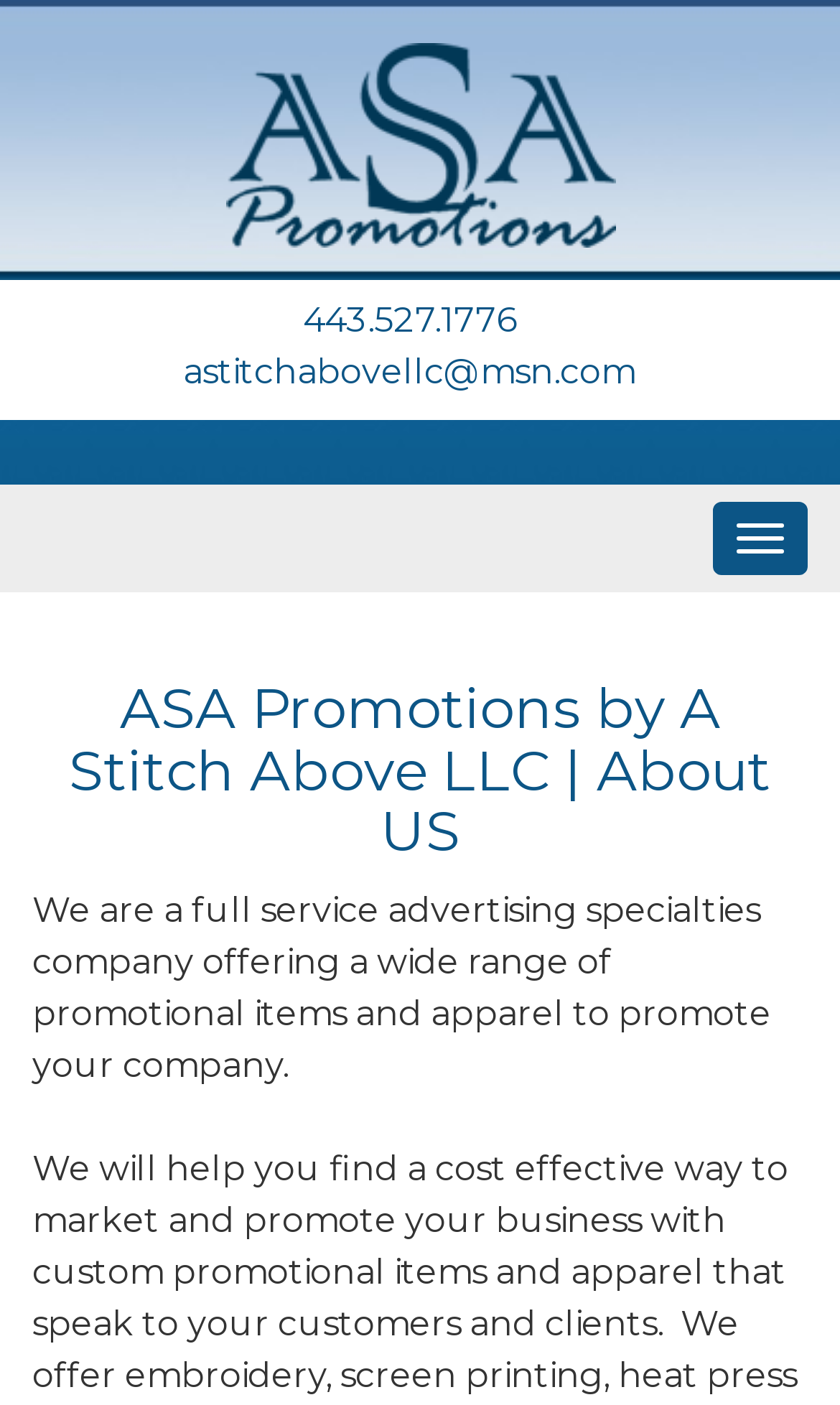What is the principal heading displayed on the webpage?

ASA Promotions by A Stitch Above LLC | About US